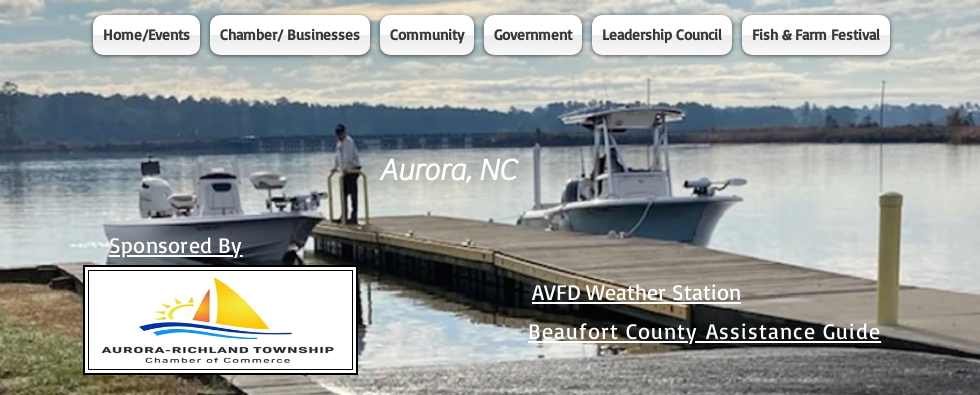Provide a single word or phrase answer to the question: 
What organization is represented by the logo in the image?

Aurora-Richland Township Chamber of Commerce